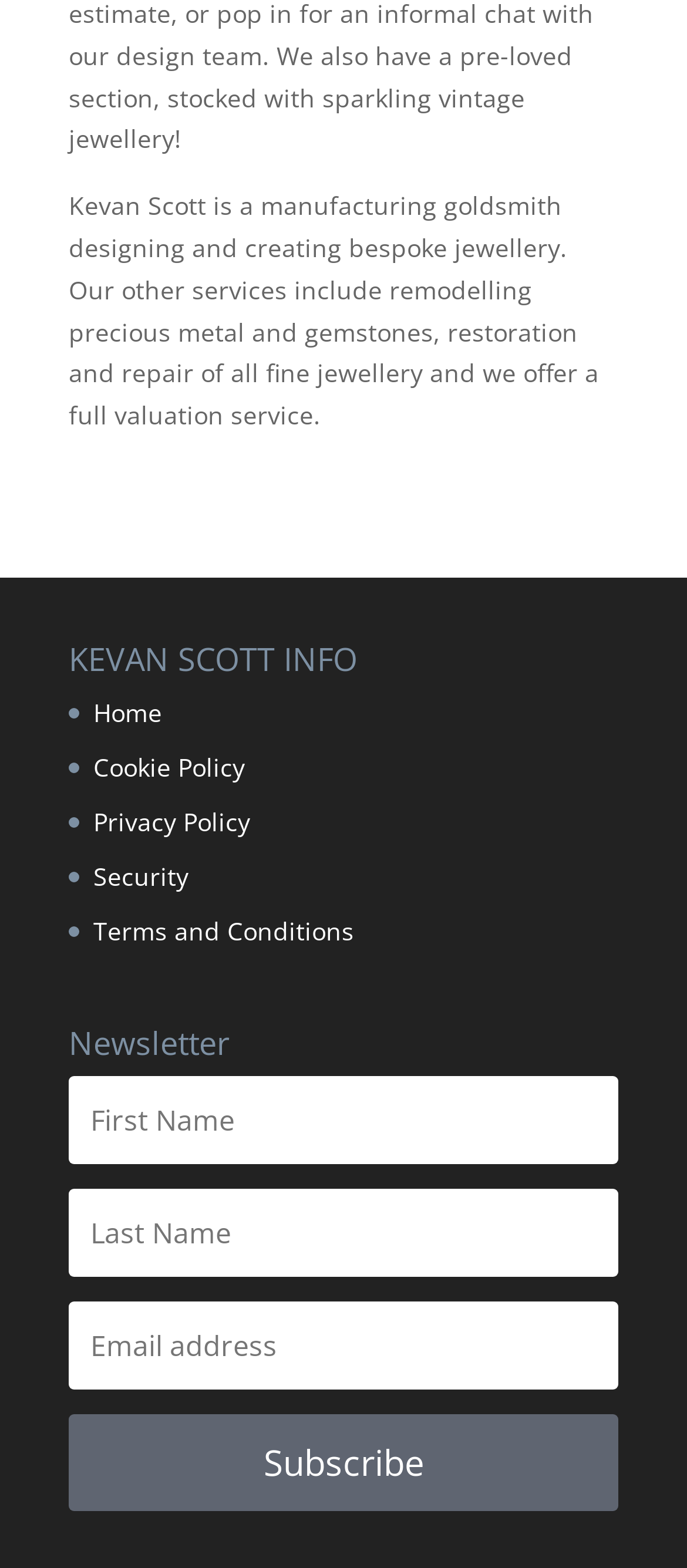Find the bounding box coordinates for the area that should be clicked to accomplish the instruction: "View the Terms and Conditions".

[0.136, 0.582, 0.515, 0.604]